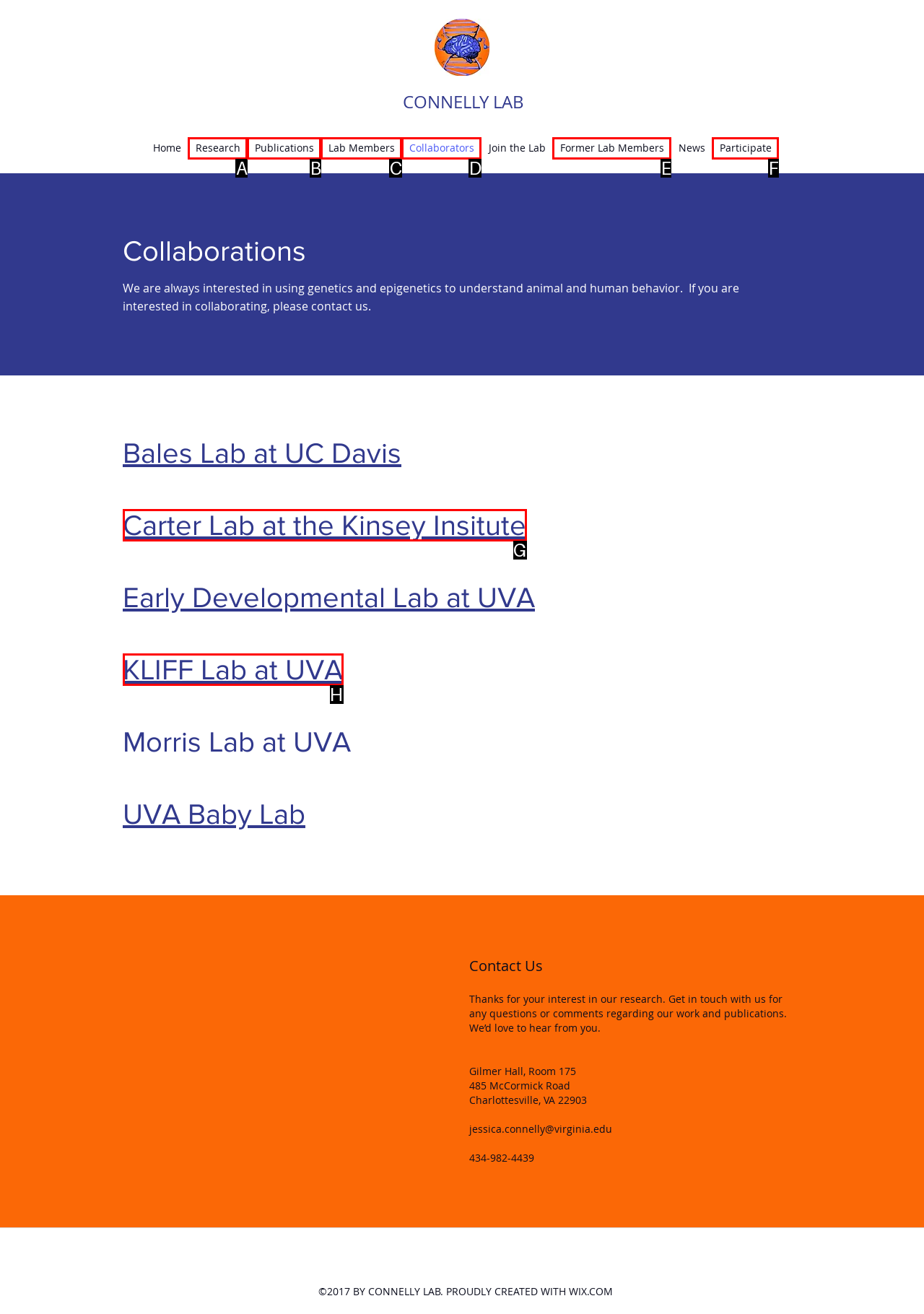Identify the option that corresponds to the description: KLIFF Lab at UVA. Provide only the letter of the option directly.

H